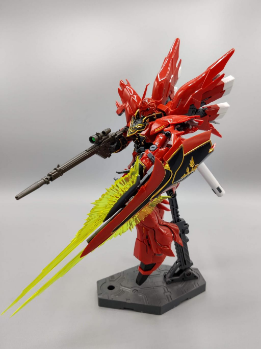What is the purpose of the neutral gray background?
Please answer the question with a single word or phrase, referencing the image.

To highlight the model's colors